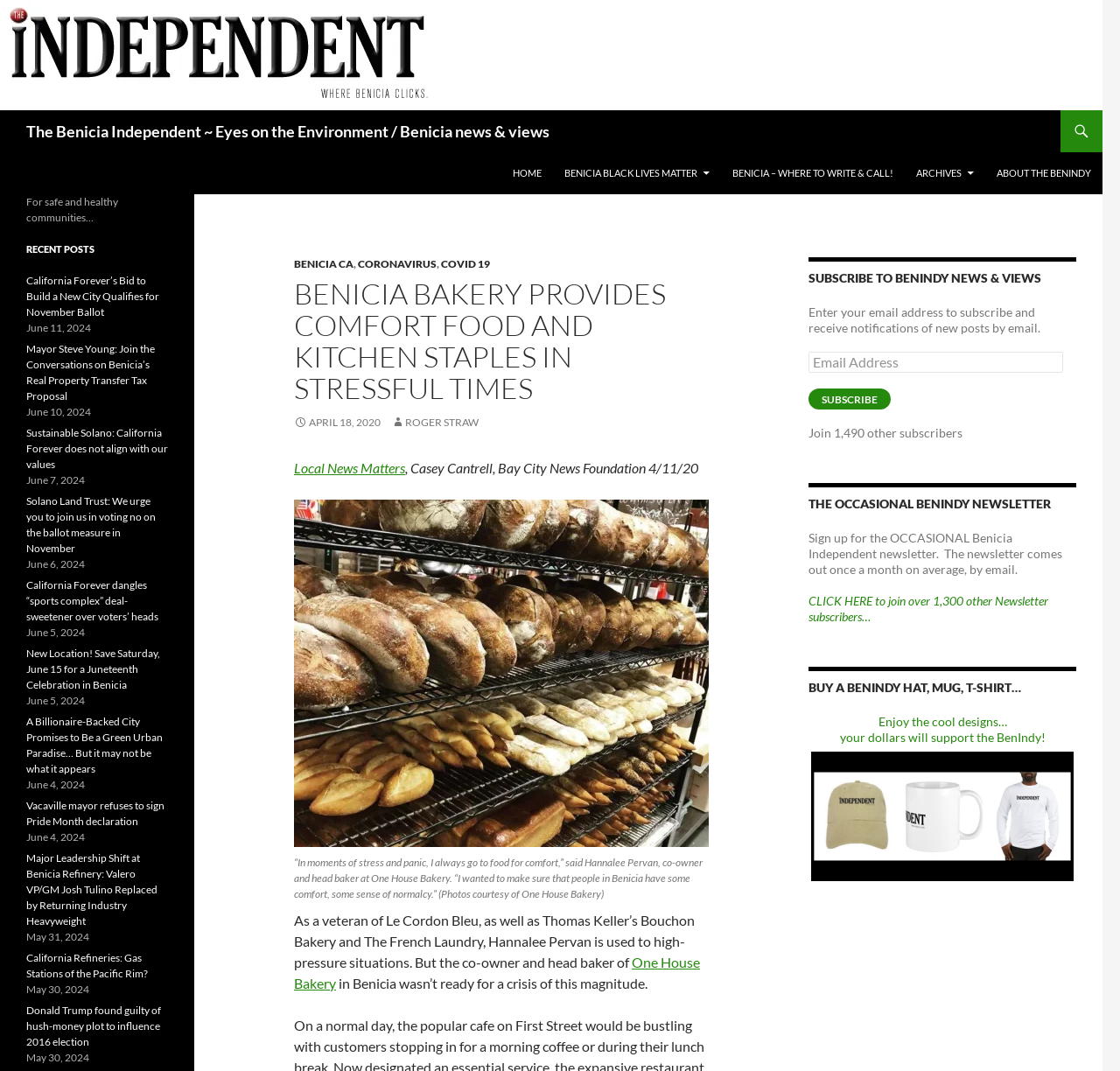Please reply with a single word or brief phrase to the question: 
What is the name of the bakery mentioned in the article?

One House Bakery